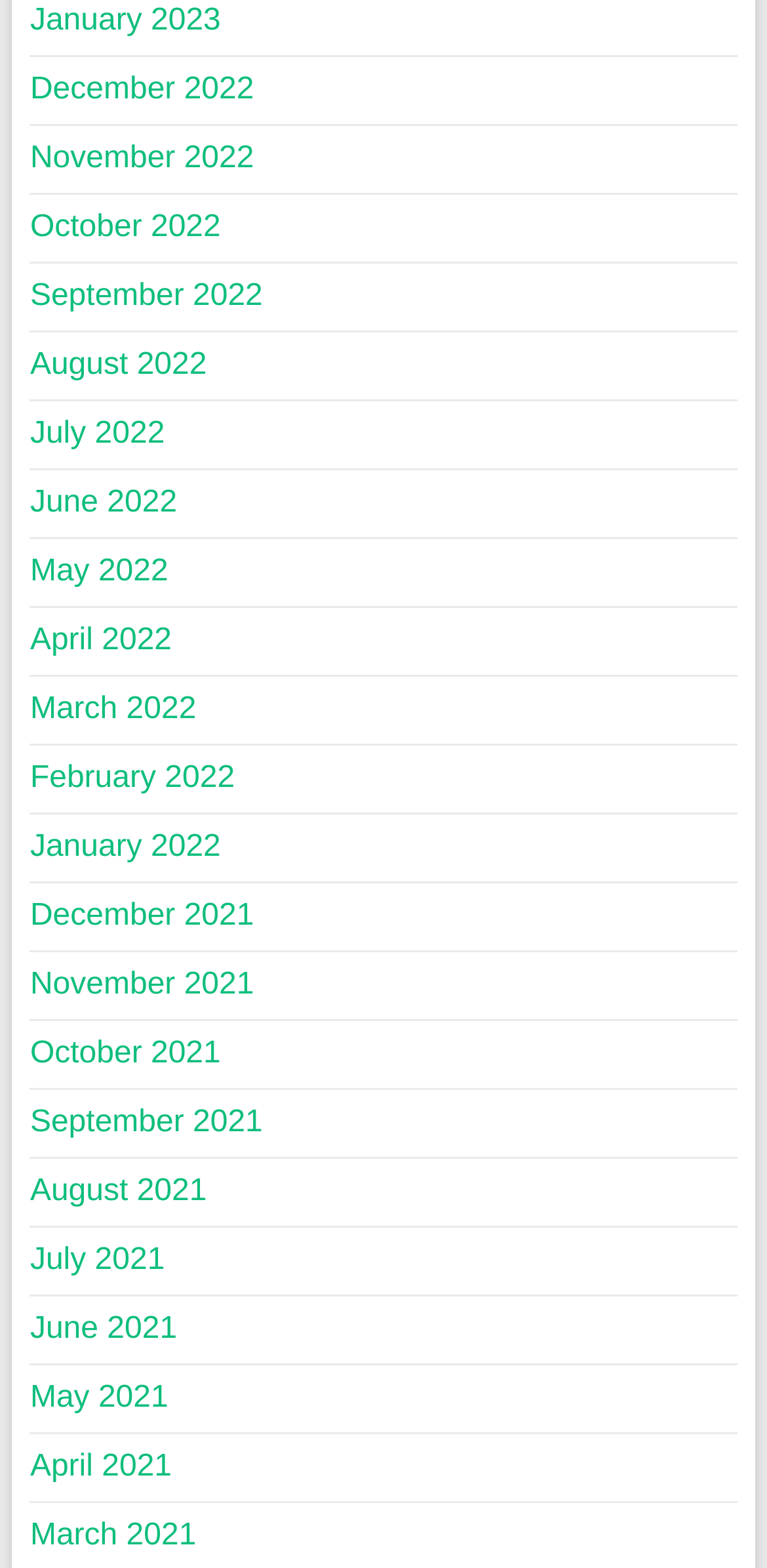Locate the bounding box of the UI element based on this description: "October 2022". Provide four float numbers between 0 and 1 as [left, top, right, bottom].

[0.039, 0.134, 0.288, 0.156]